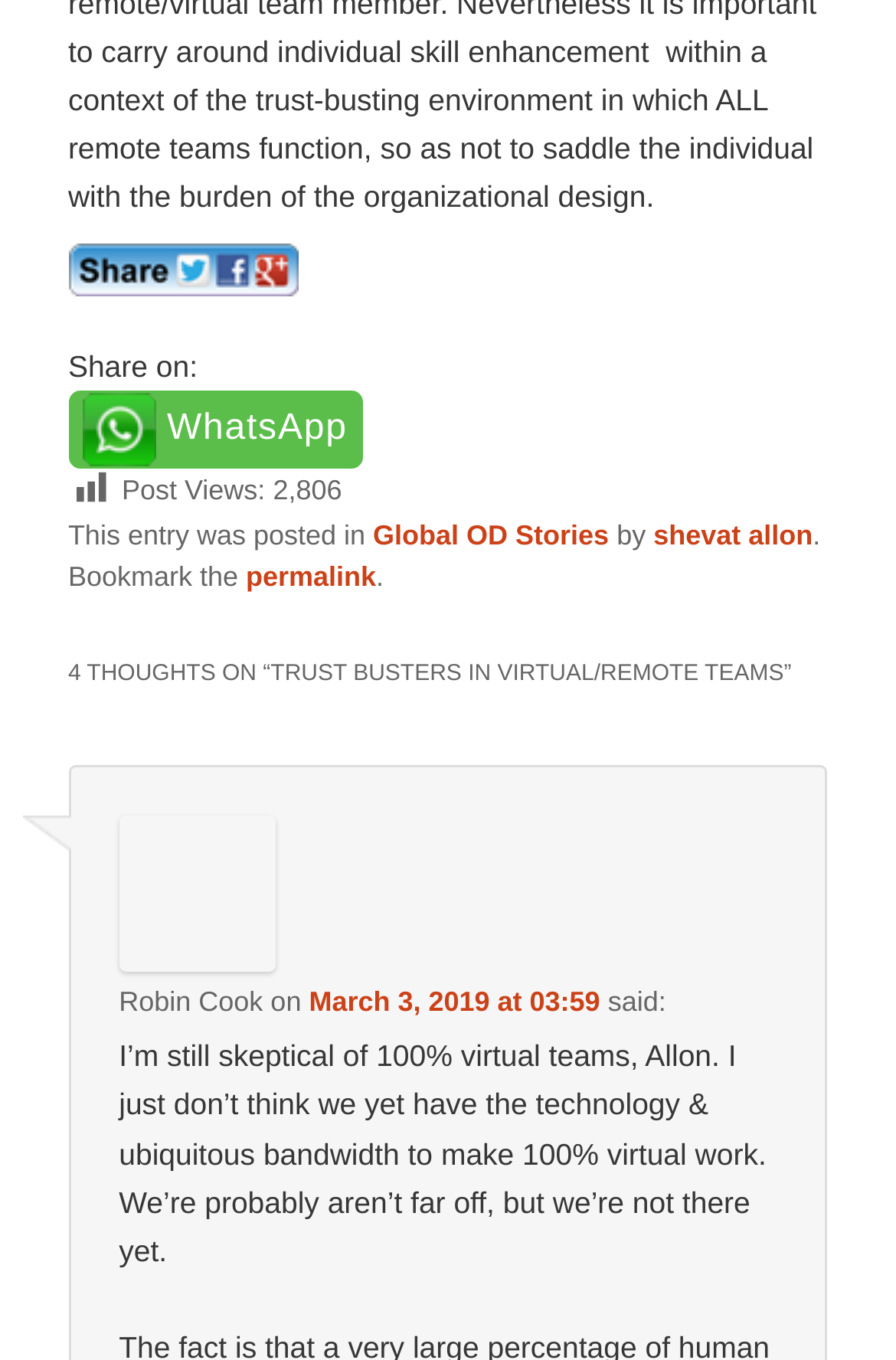From the webpage screenshot, predict the bounding box of the UI element that matches this description: "WhatsApp".

[0.076, 0.288, 0.406, 0.344]